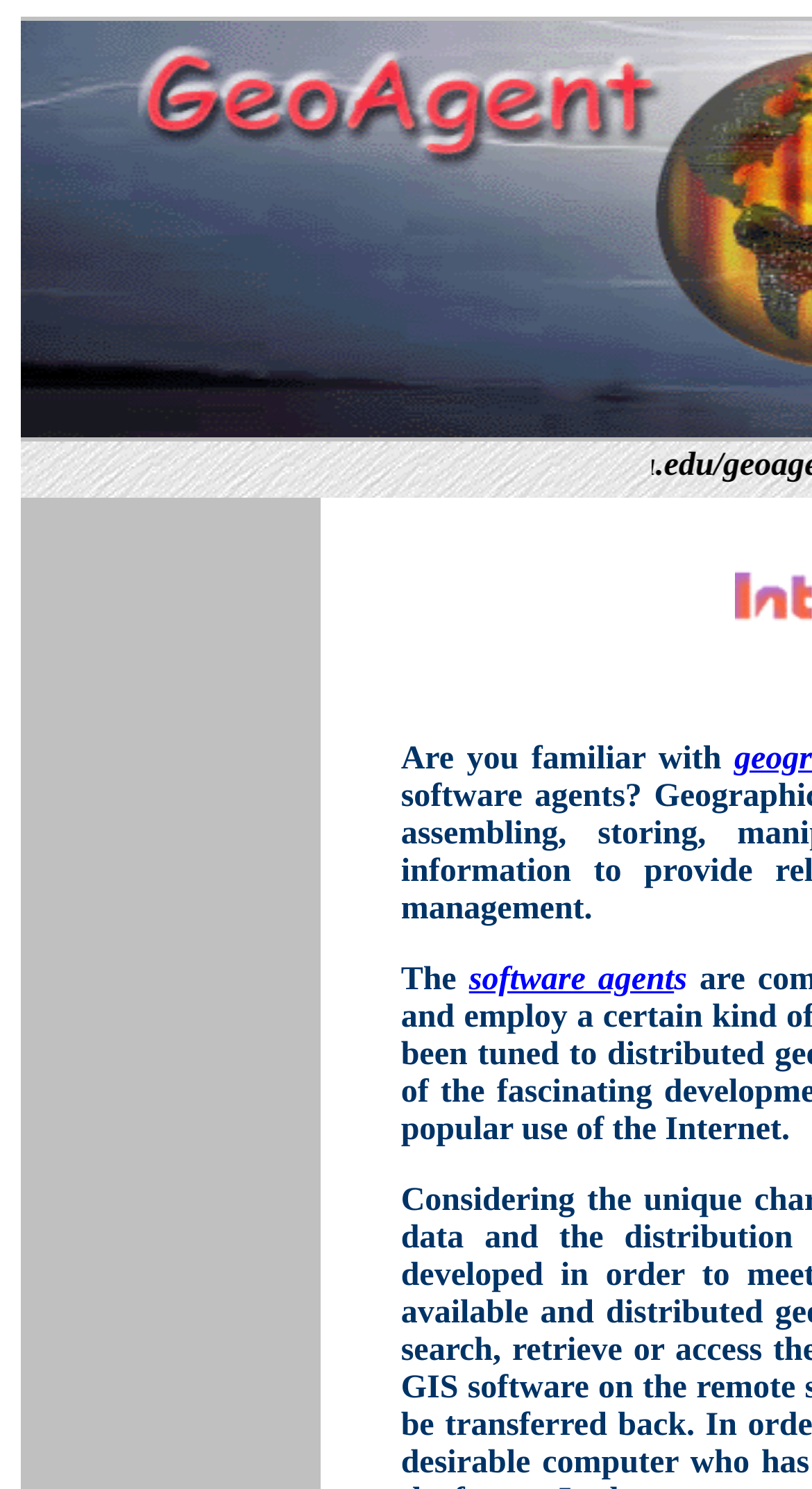Identify the bounding box for the element characterized by the following description: "s".

[0.83, 0.646, 0.846, 0.67]